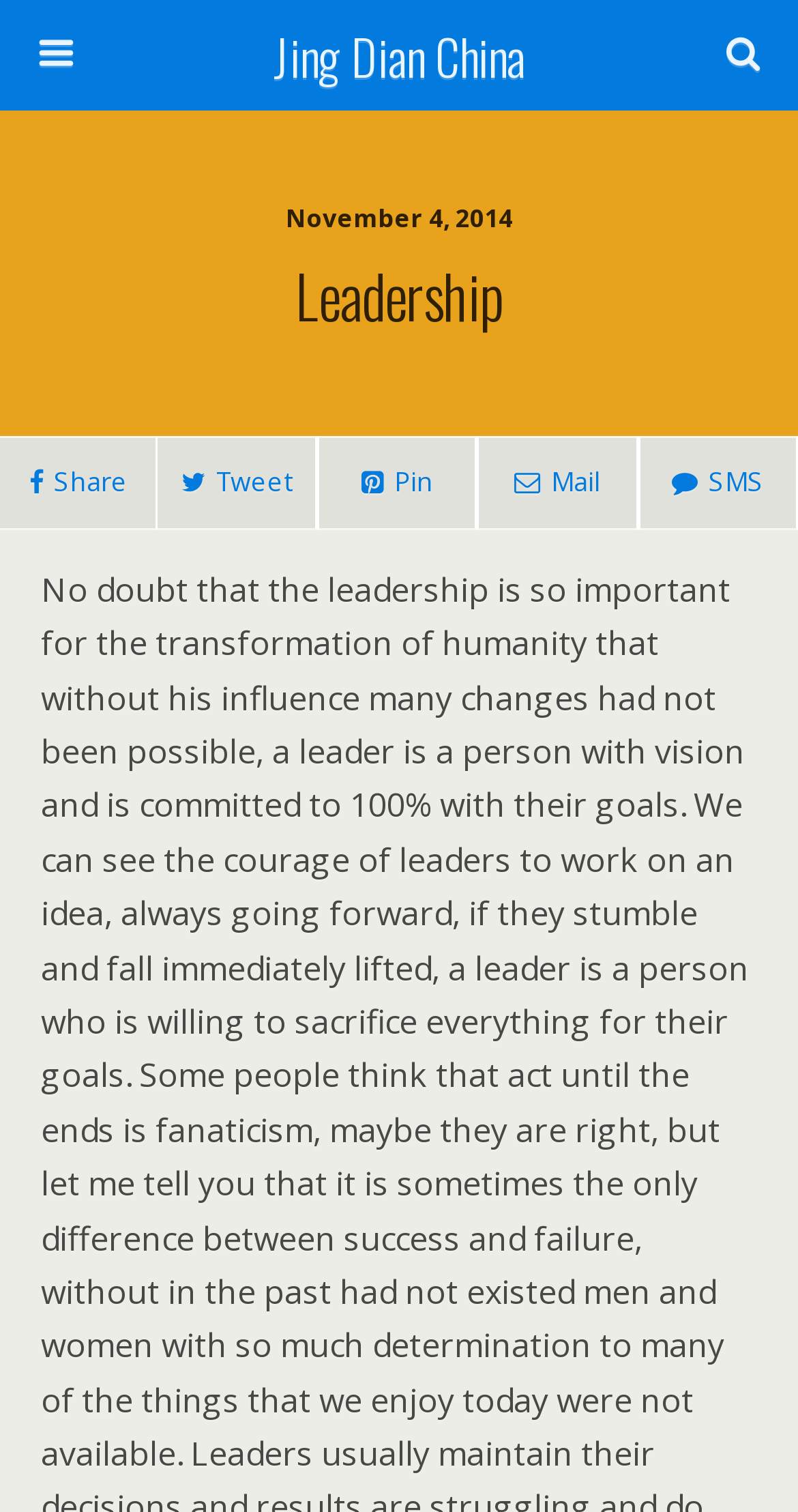Bounding box coordinates are specified in the format (top-left x, top-left y, bottom-right x, bottom-right y). All values are floating point numbers bounded between 0 and 1. Please provide the bounding box coordinate of the region this sentence describes: name="s" placeholder="Search this website…"

[0.051, 0.08, 0.754, 0.116]